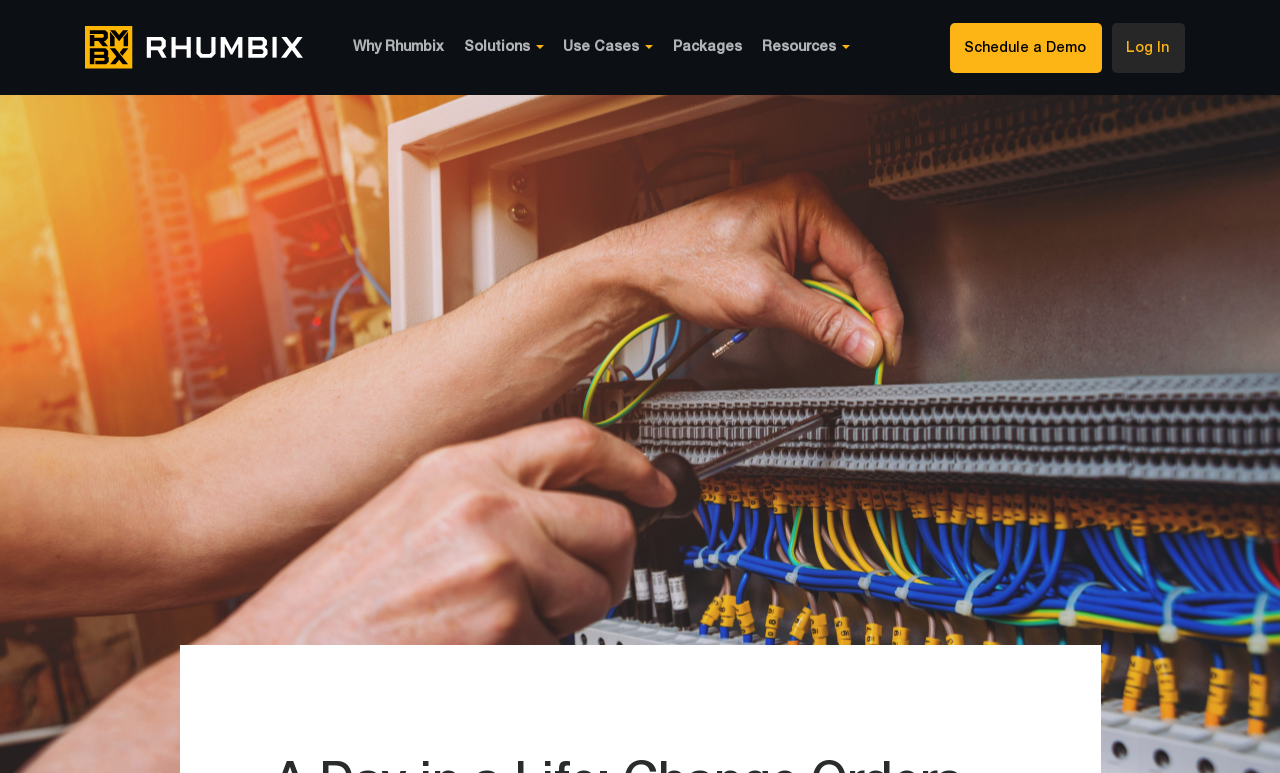Can you find the bounding box coordinates for the element to click on to achieve the instruction: "View packages"?

[0.526, 0.053, 0.58, 0.071]